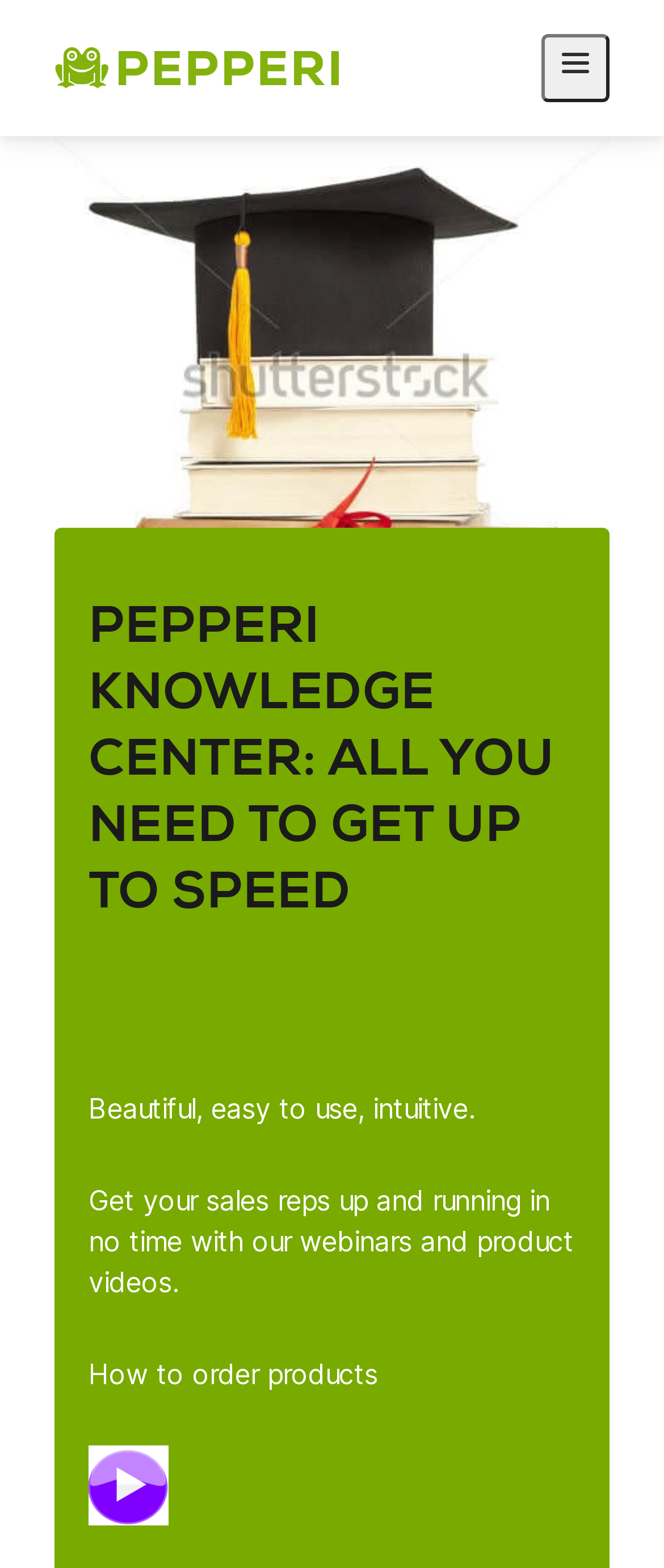Based on the element description "title="Pepperi"", predict the bounding box coordinates of the UI element.

[0.082, 0.026, 0.51, 0.061]